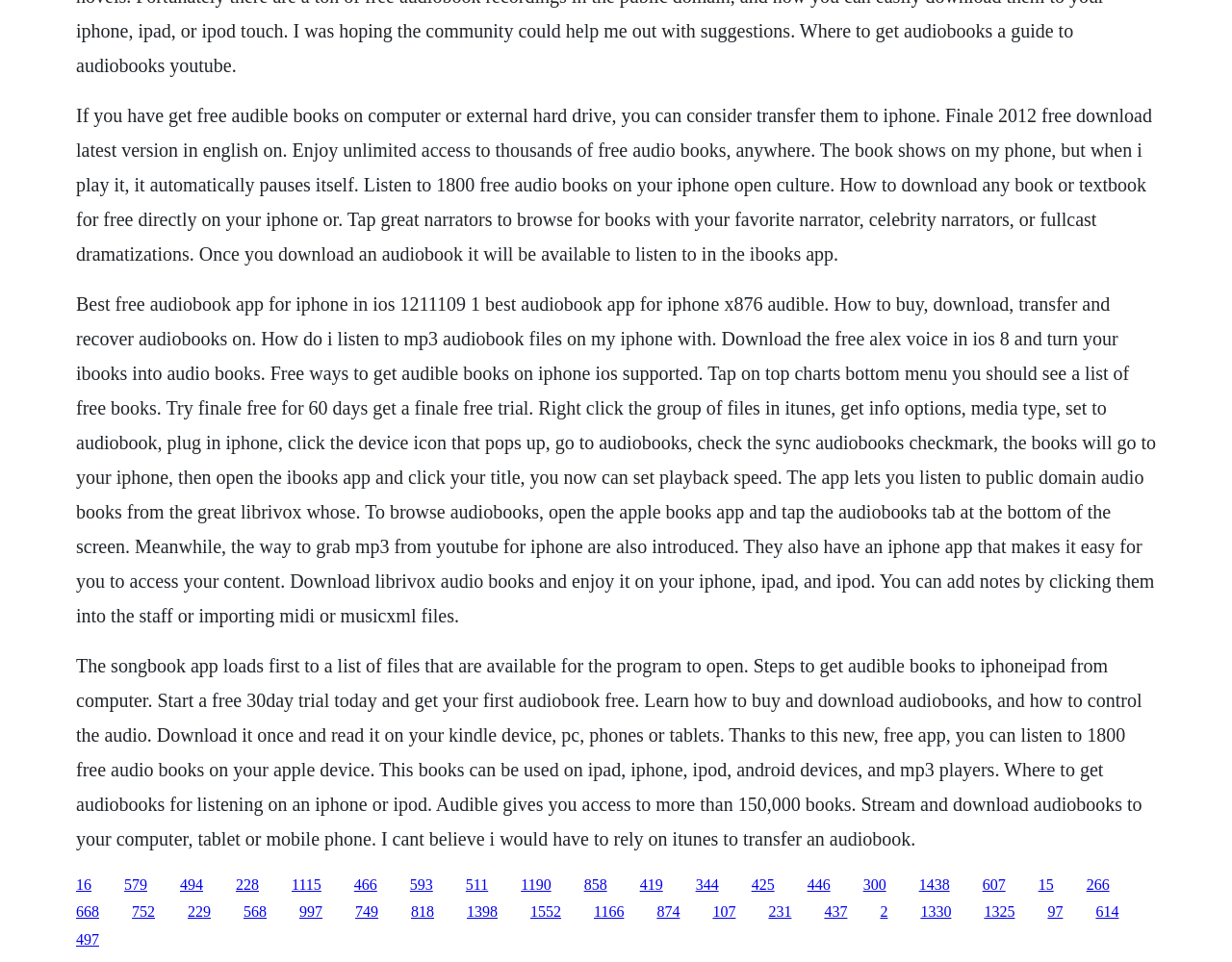Please examine the image and answer the question with a detailed explanation:
What is Librivox?

Librivox is mentioned in the text content as a source of public domain audiobooks, which can be accessed through an iPhone app.